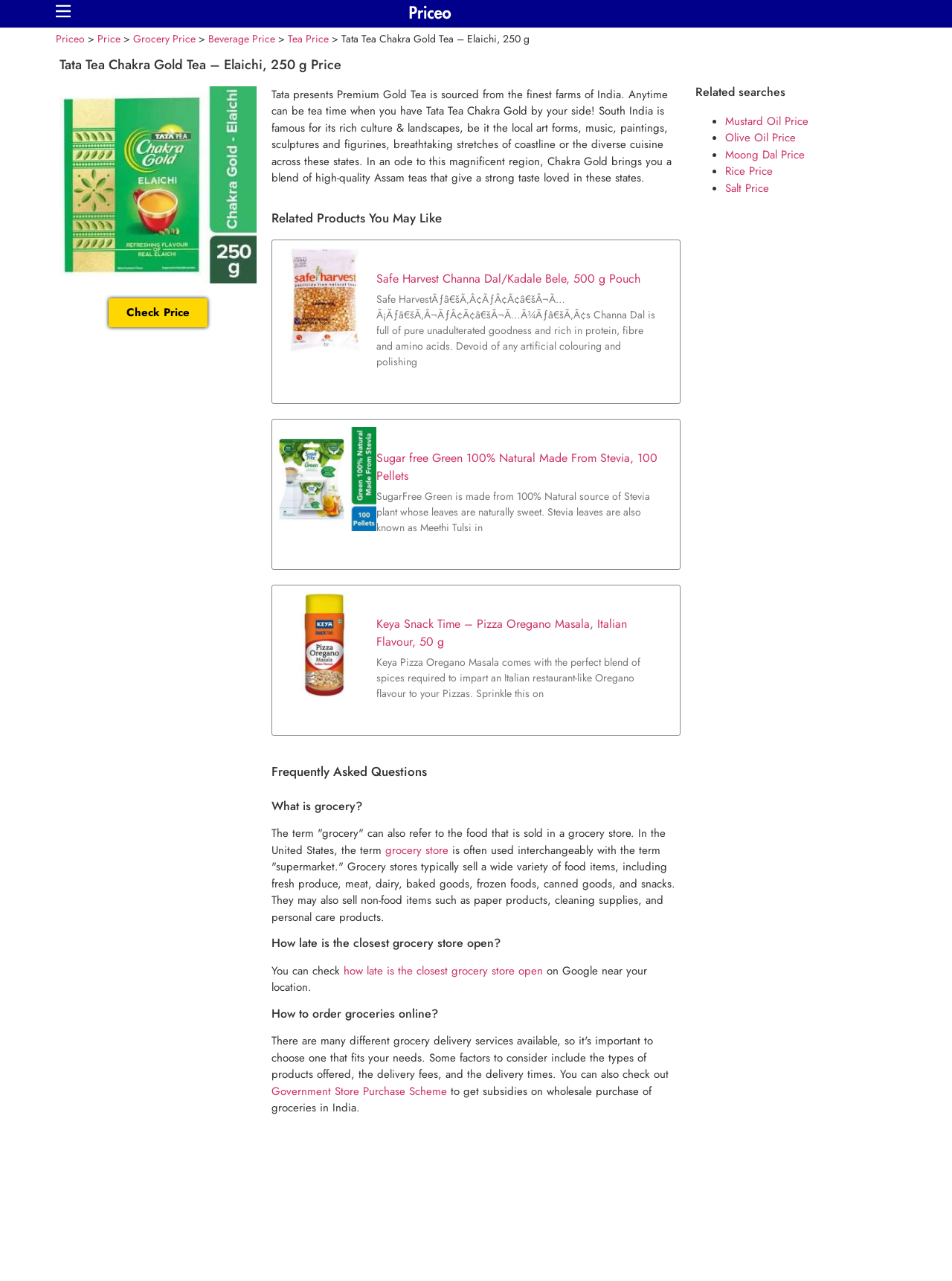Please give a concise answer to this question using a single word or phrase: 
What is the name of the tea product?

Tata Tea Chakra Gold